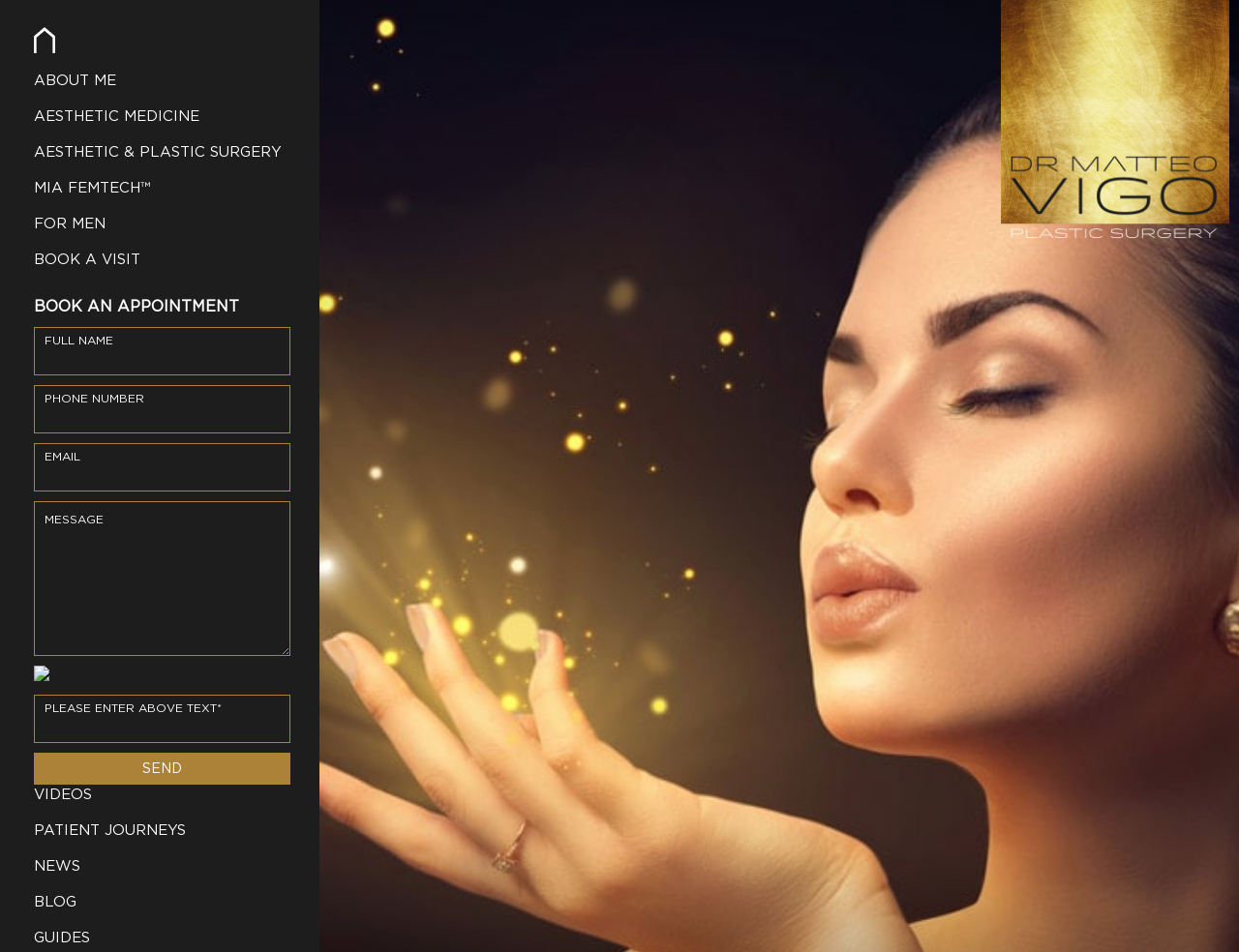Review the image closely and give a comprehensive answer to the question: What is the last field in the contact form?

I looked at the contact form and found that the last field is a button element with the text 'Send', which is used to submit the form.